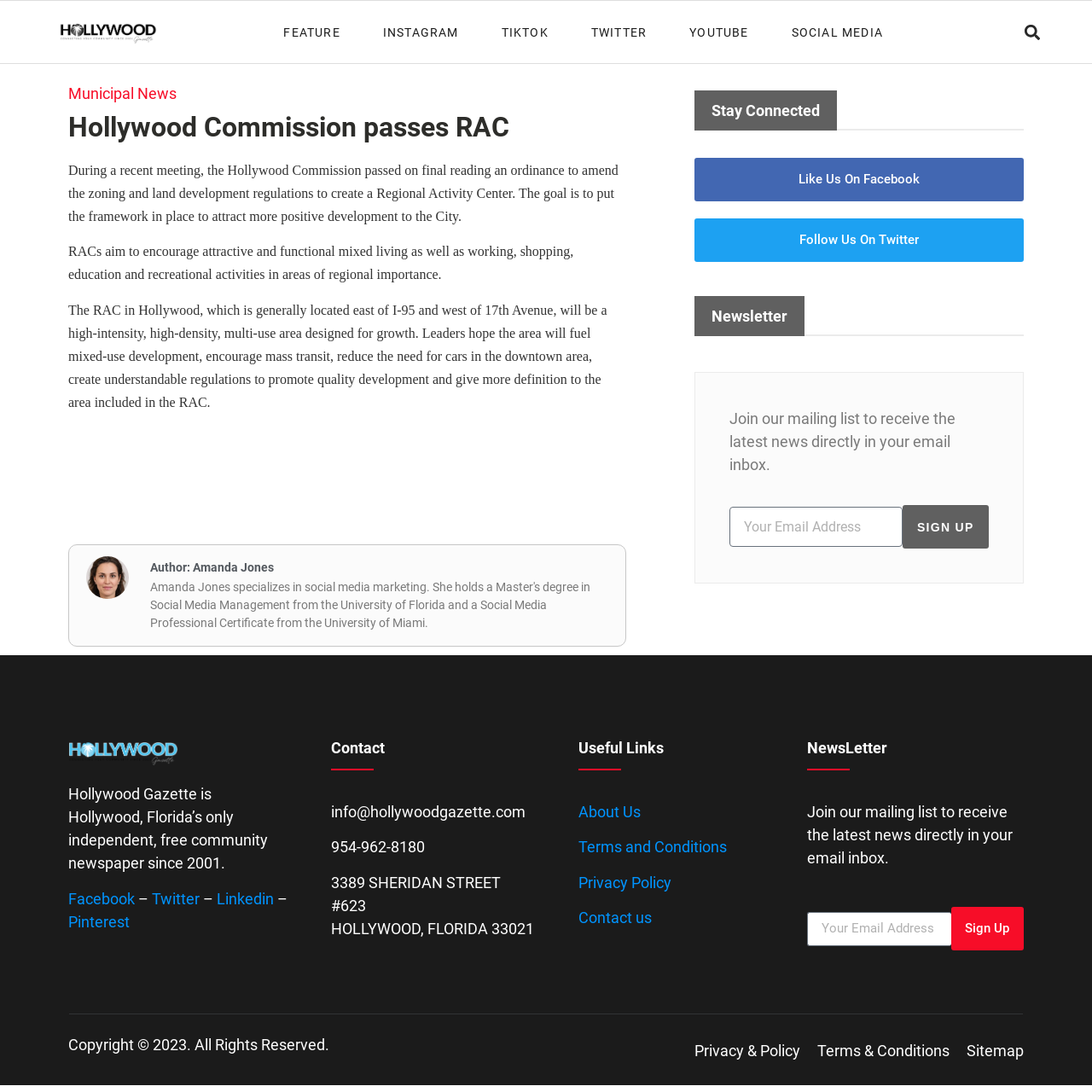Identify the bounding box coordinates of the clickable region to carry out the given instruction: "Follow on Instagram".

[0.351, 0.018, 0.42, 0.041]